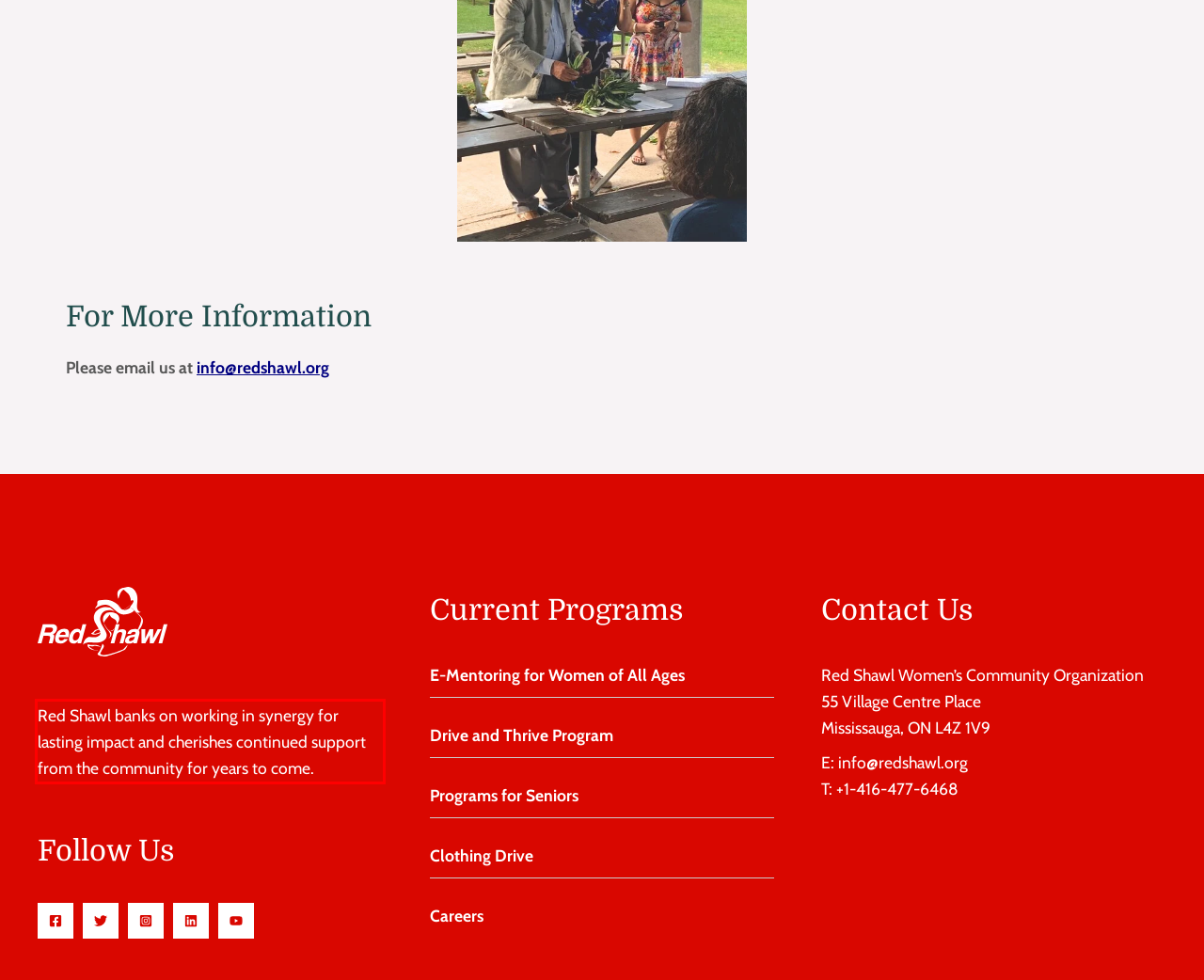You are provided with a screenshot of a webpage containing a red bounding box. Please extract the text enclosed by this red bounding box.

Red Shawl banks on working in synergy for lasting impact and cherishes continued support from the community for years to come.